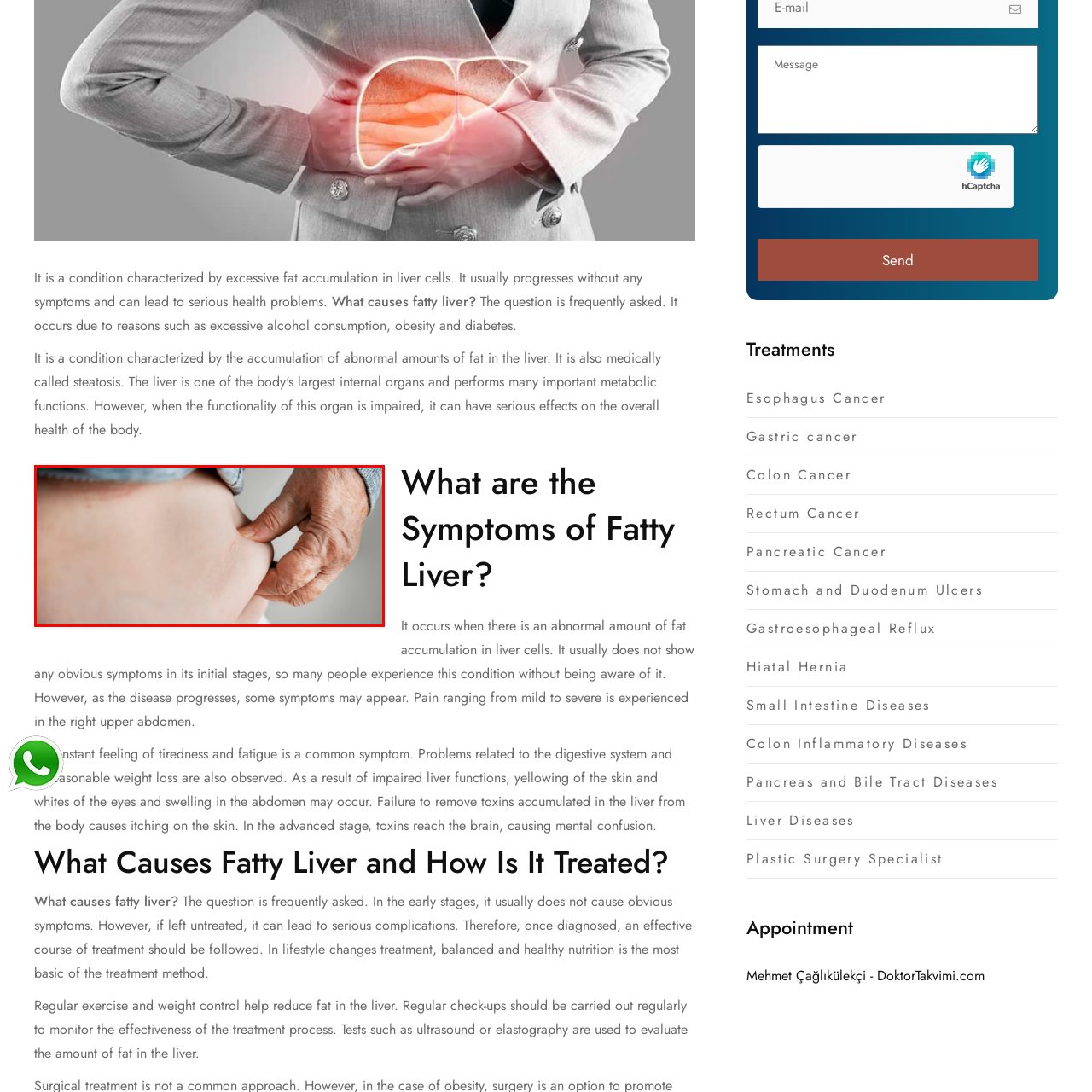What is the importance of the image?
Examine the red-bounded area in the image carefully and respond to the question with as much detail as possible.

The image serves as a poignant reminder of the importance of maintaining a healthy lifestyle and underscores the necessity for awareness and proactive measures in addressing health risks associated with fatty liver disease, highlighting the significance of the image in raising awareness about this condition.